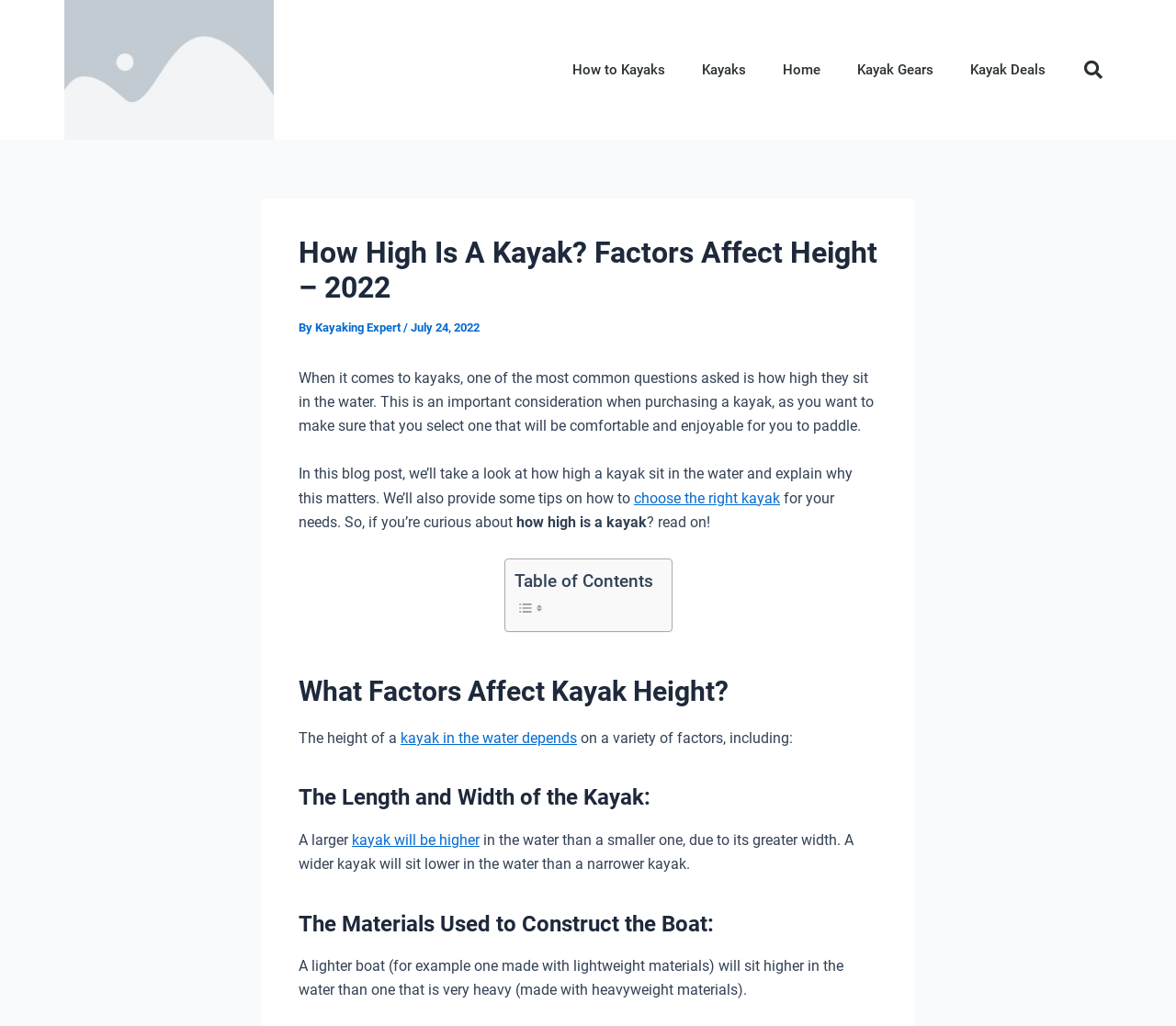Using floating point numbers between 0 and 1, provide the bounding box coordinates in the format (top-left x, top-left y, bottom-right x, bottom-right y). Locate the UI element described here: Elihu J. Sutherland

None